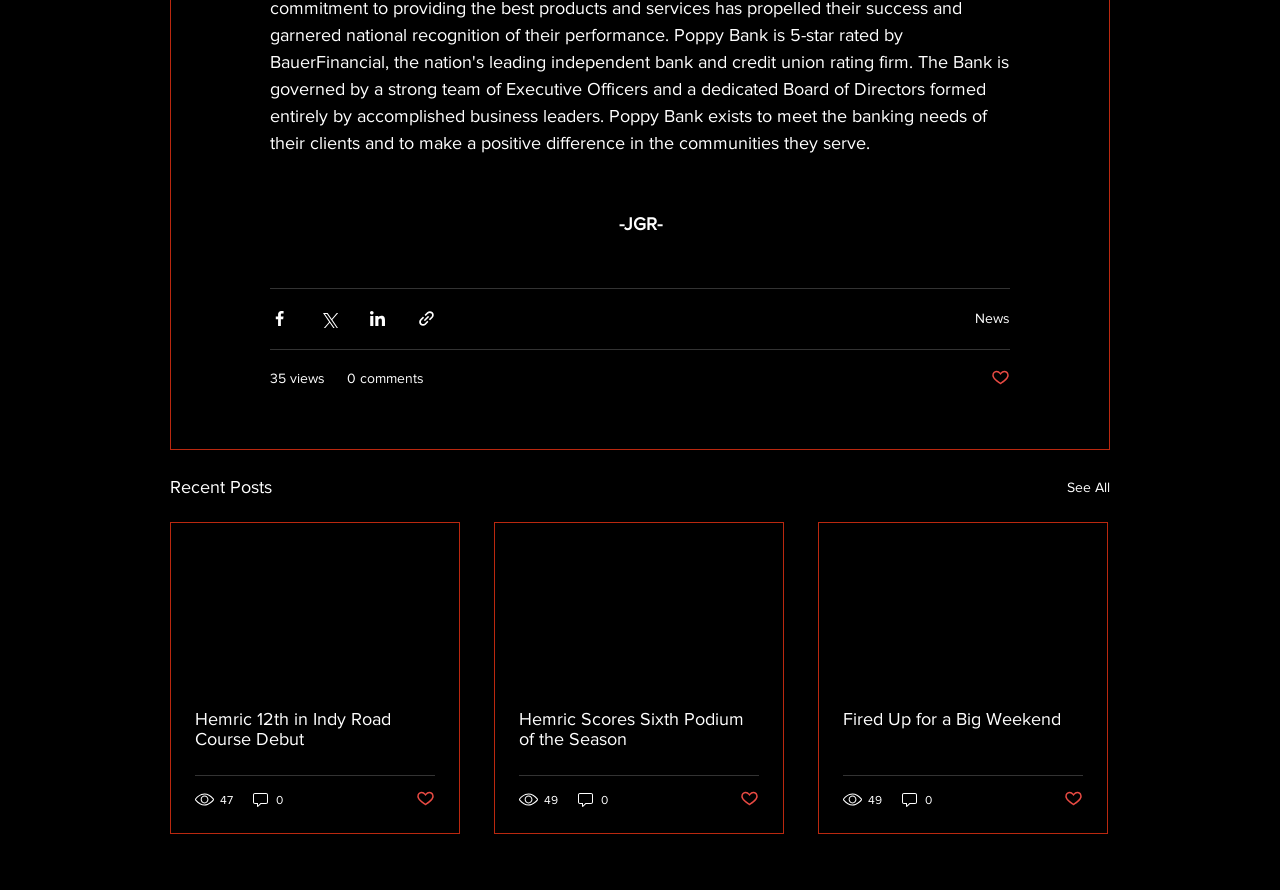Please give a short response to the question using one word or a phrase:
What is the category of the posts on this webpage?

News